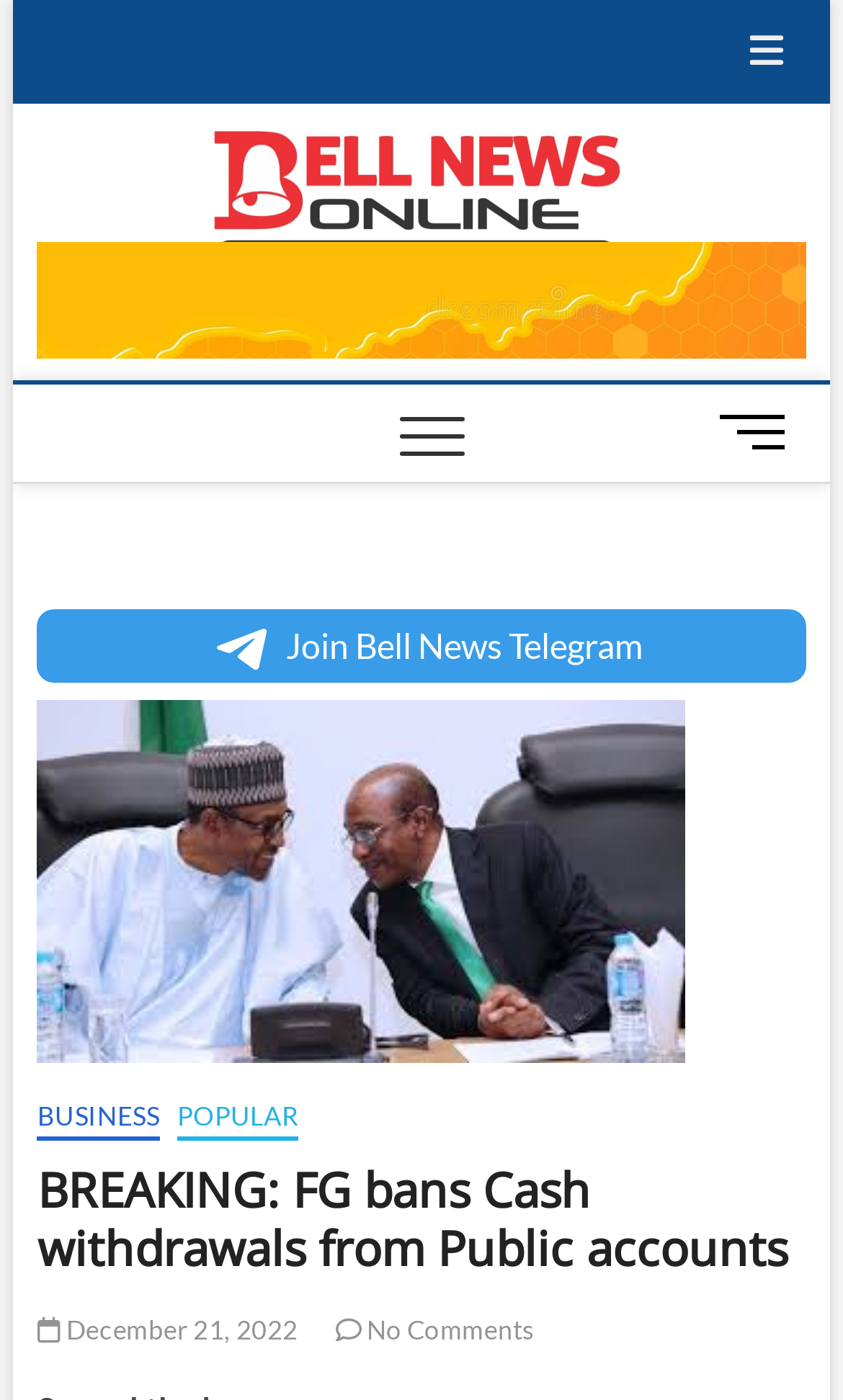Extract the bounding box coordinates for the UI element described by the text: "Business". The coordinates should be in the form of [left, top, right, bottom] with values between 0 and 1.

[0.044, 0.786, 0.189, 0.815]